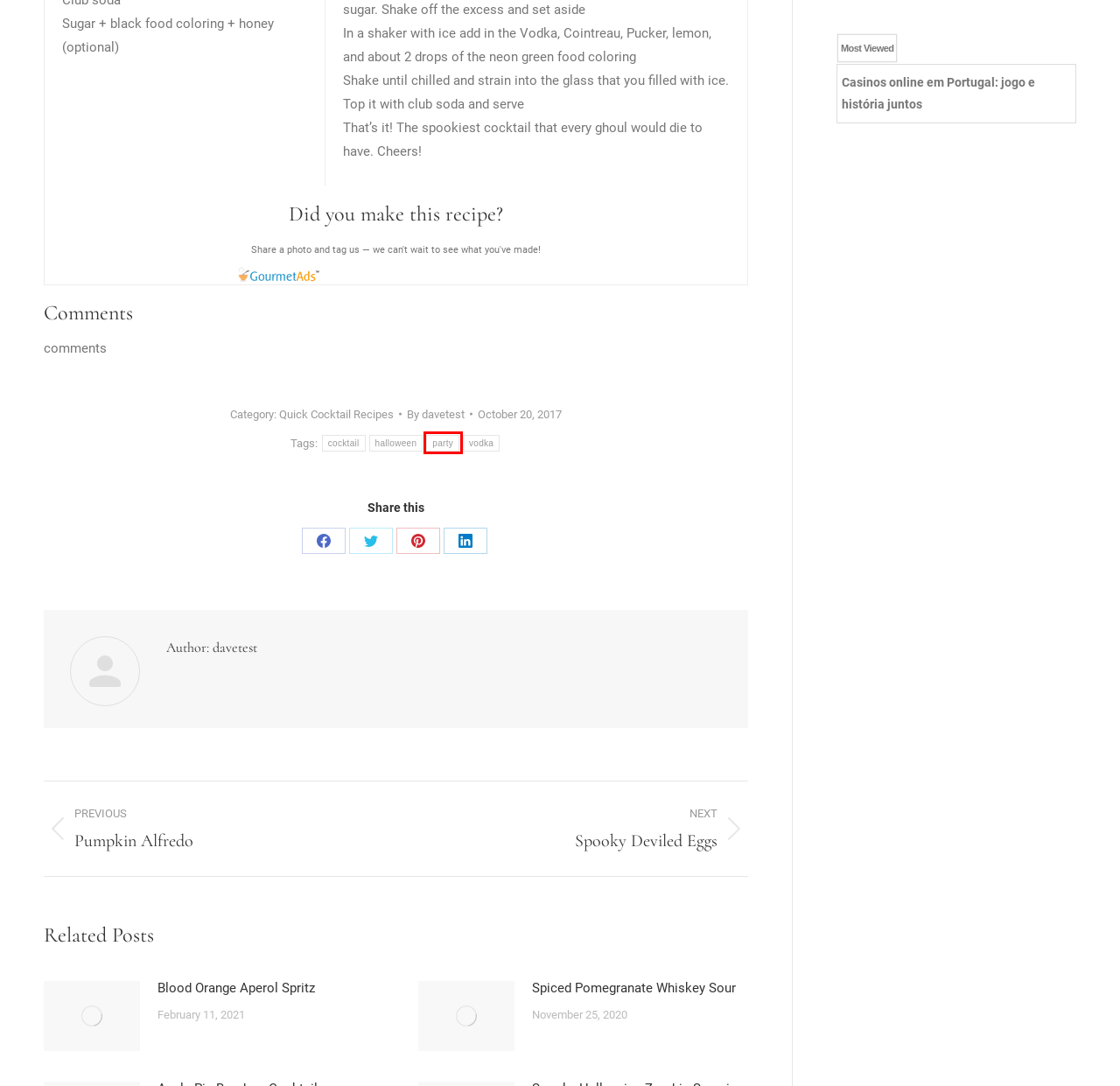Analyze the screenshot of a webpage with a red bounding box and select the webpage description that most accurately describes the new page resulting from clicking the element inside the red box. Here are the candidates:
A. davetest, Author at Gourmet With Blakely
B. cocktail Archives - Gourmet With Blakely
C. Casinos online em Portugal: jogo e história juntos - Gourmet With Blakely
D. Blood Orange Aperol Spritz | Everyday Gourmet with Blakely | Cocktails
E. vodka Archives - Gourmet With Blakely
F. Pumpkin Alfredo | Everyday Gourmet with Blakely | Quick Dinner Recipes
G. party Archives - Gourmet With Blakely
H. Spiced Pomegranate Whiskey Sour| Everyday Gourmet with Blakely |

G